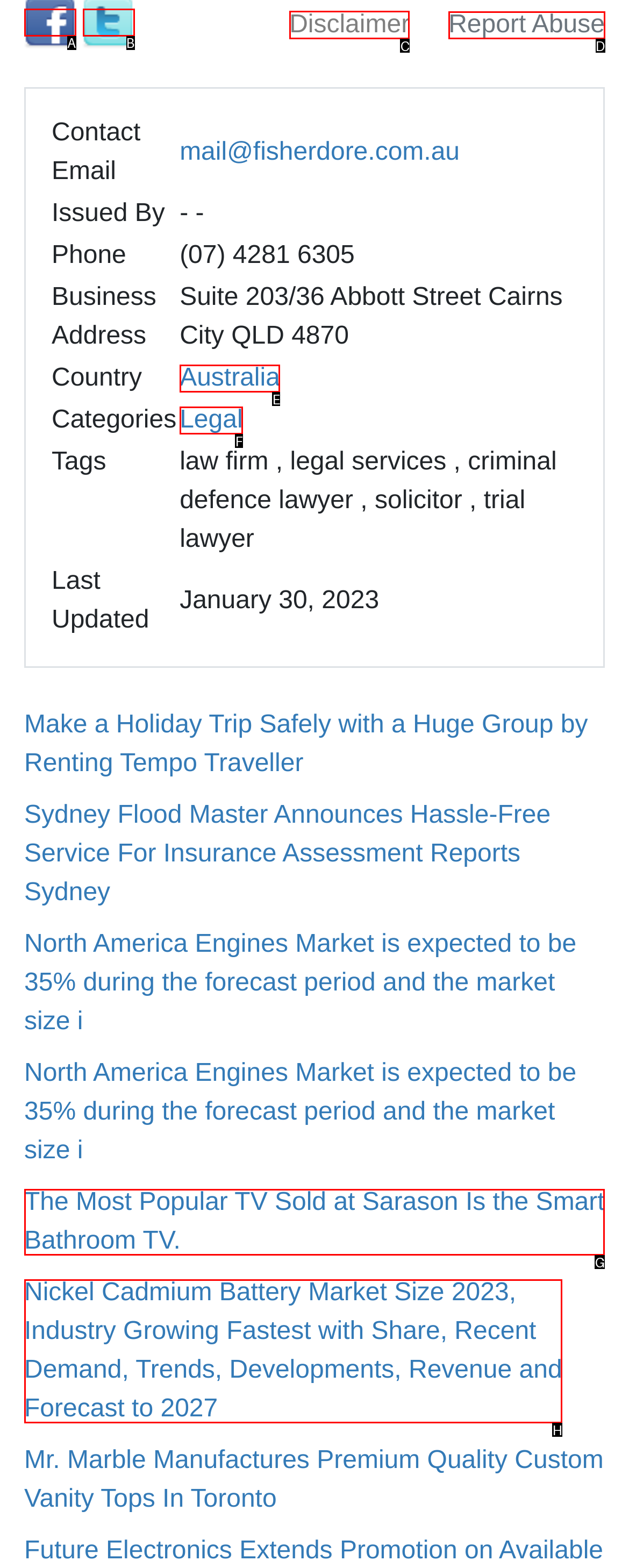Choose the UI element to click on to achieve this task: Read disclaimer. Reply with the letter representing the selected element.

C